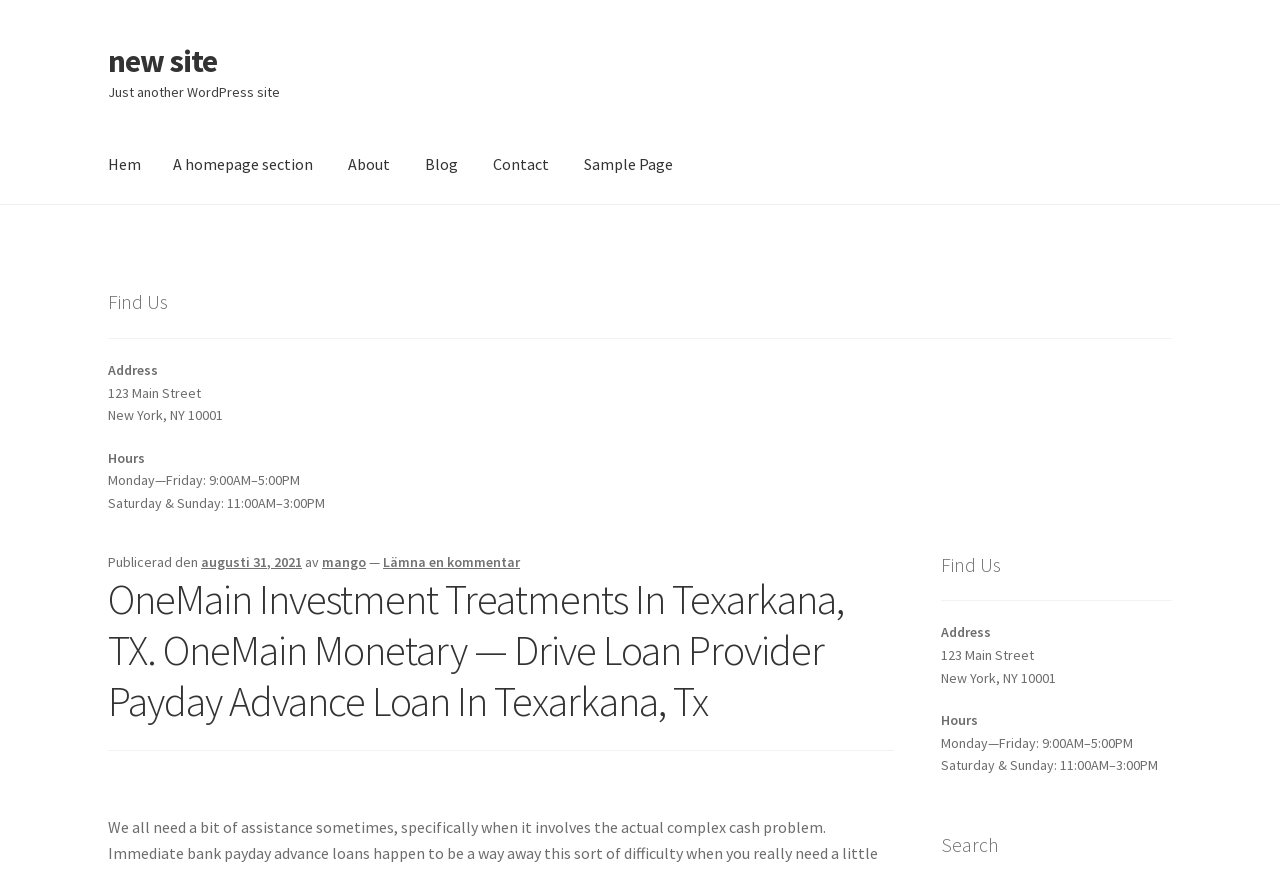Please locate the bounding box coordinates of the region I need to click to follow this instruction: "Click on 'Sample Page'".

[0.444, 0.144, 0.538, 0.233]